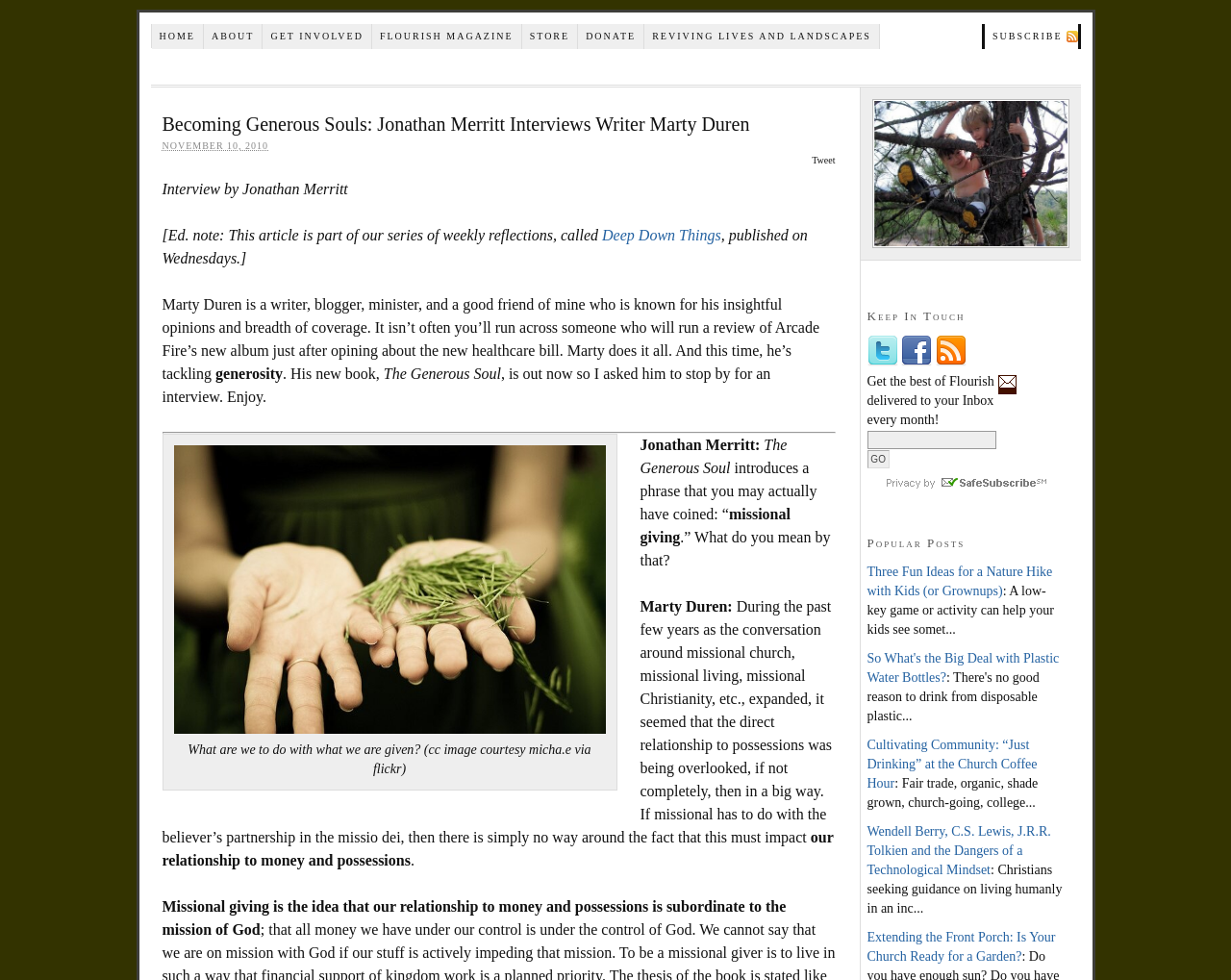What is the name of Marty Duren's new book?
Please give a detailed and thorough answer to the question, covering all relevant points.

According to the article, Marty Duren's new book is titled 'The Generous Soul', which is mentioned in the context of the interview.